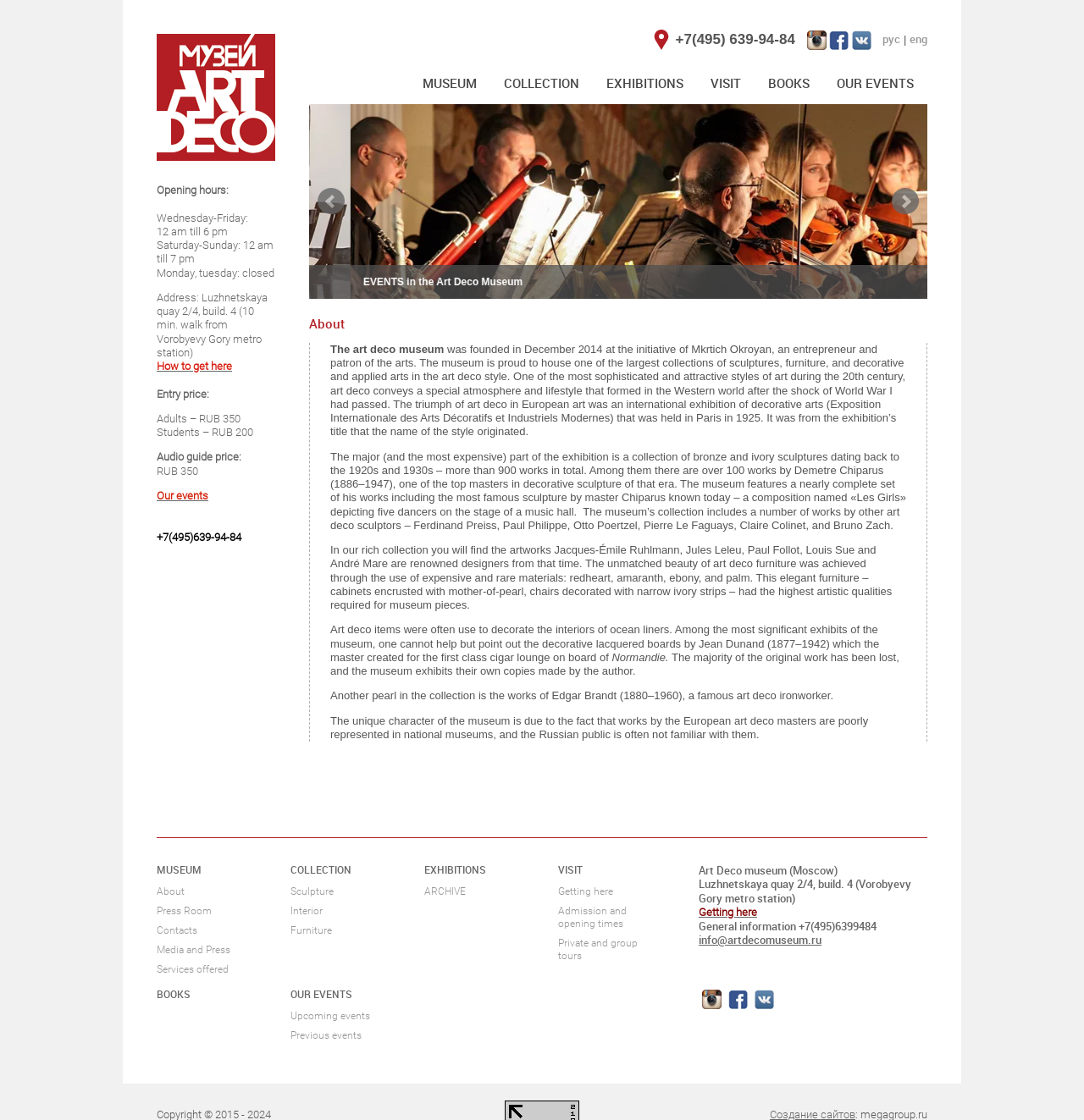Explain the webpage's layout and main content in detail.

This webpage is about the Art Deco Museum in Moscow. At the top, there is a navigation menu with links to different sections of the website, including "MUSEUM", "COLLECTION", "EXHIBITIONS", "VISIT", "BOOKS", and "OUR EVENTS". Below the navigation menu, there is a section with information about the museum, including its address, phone number, and opening hours.

The main content of the webpage is divided into several sections. The first section provides an introduction to the museum, stating that it was founded in 2014 and houses one of the largest collections of art deco sculptures, furniture, and decorative arts. The section also describes the art deco style and its history.

The next section describes the museum's collection, which includes over 900 bronze and ivory sculptures from the 1920s and 1930s, as well as works by famous art deco sculptors and designers. The section also mentions the museum's collection of art deco furniture, which features expensive and rare materials such as redheart, amaranth, ebony, and palm.

The webpage also includes a section about the museum's exhibits, which include decorative lacquered boards by Jean Dunand and works by Edgar Brandt, a famous art deco ironworker. The section also mentions that the museum's collection is unique because it features works by European art deco masters that are poorly represented in national museums.

At the bottom of the webpage, there are links to other sections of the website, including "About", "Press Room", "Contacts", "Media and Press", and "Services offered". There are also links to social media platforms and a newsletter subscription.